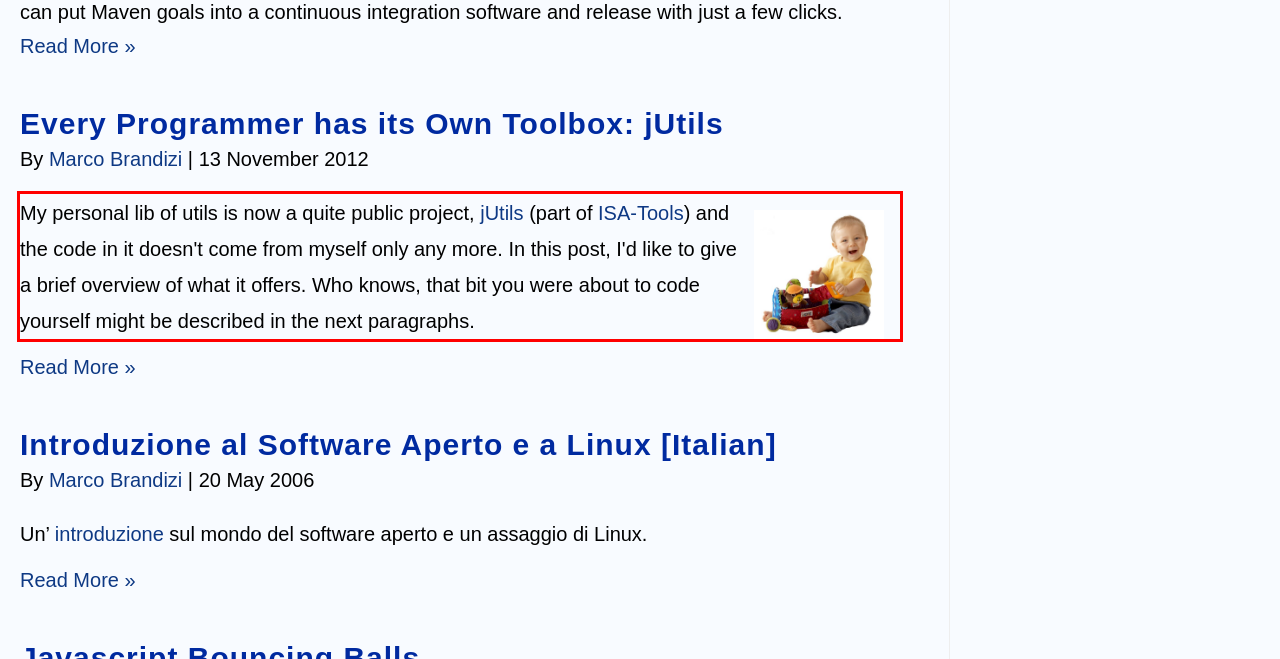Perform OCR on the text inside the red-bordered box in the provided screenshot and output the content.

My personal lib of utils is now a quite public project, jUtils (part of ISA-Tools) and the code in it doesn't come from myself only any more. In this post, I'd like to give a brief overview of what it offers. Who knows, that bit you were about to code yourself might be described in the next paragraphs.